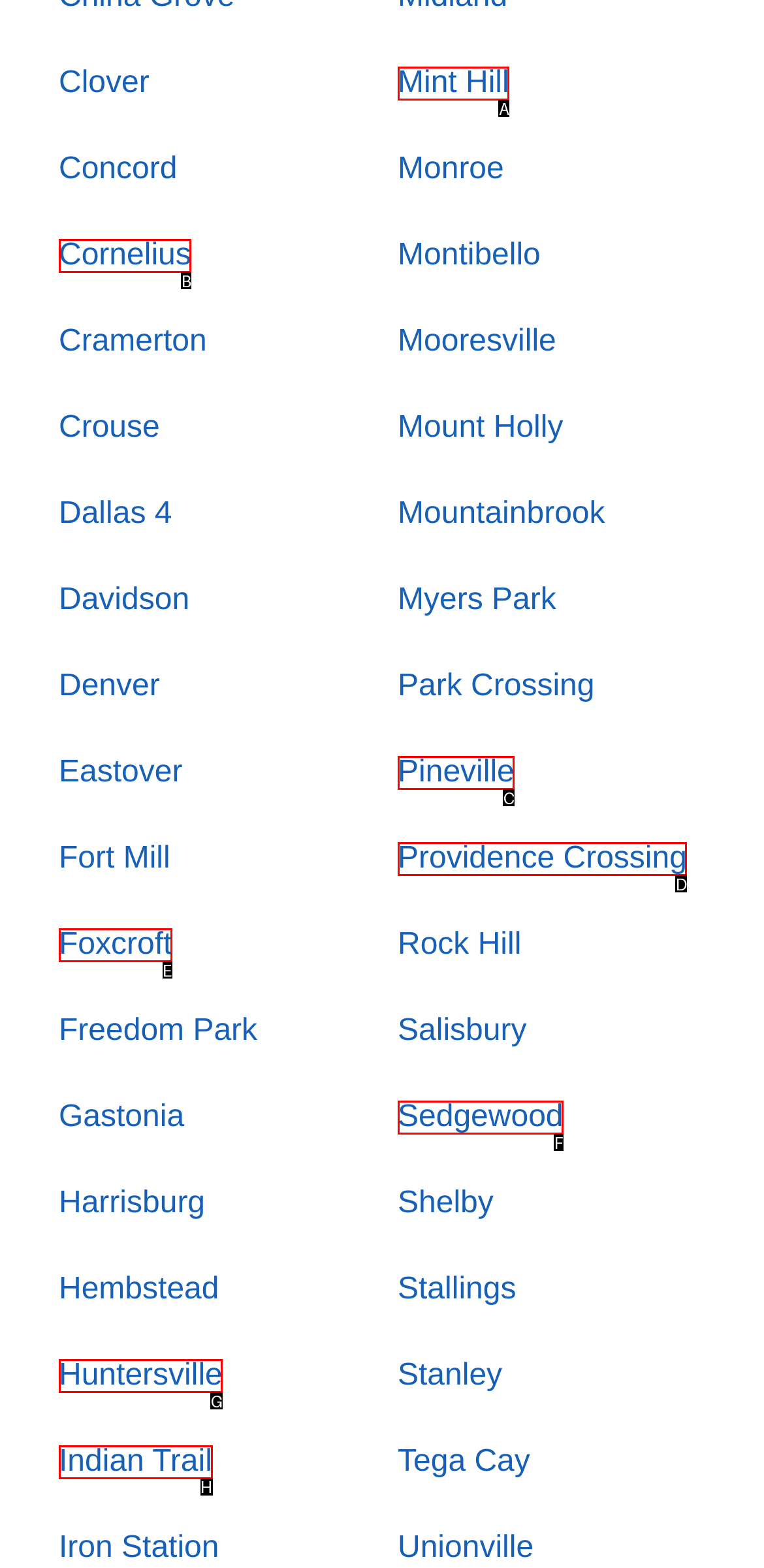Find the HTML element to click in order to complete this task: explore Indian Trail
Answer with the letter of the correct option.

H